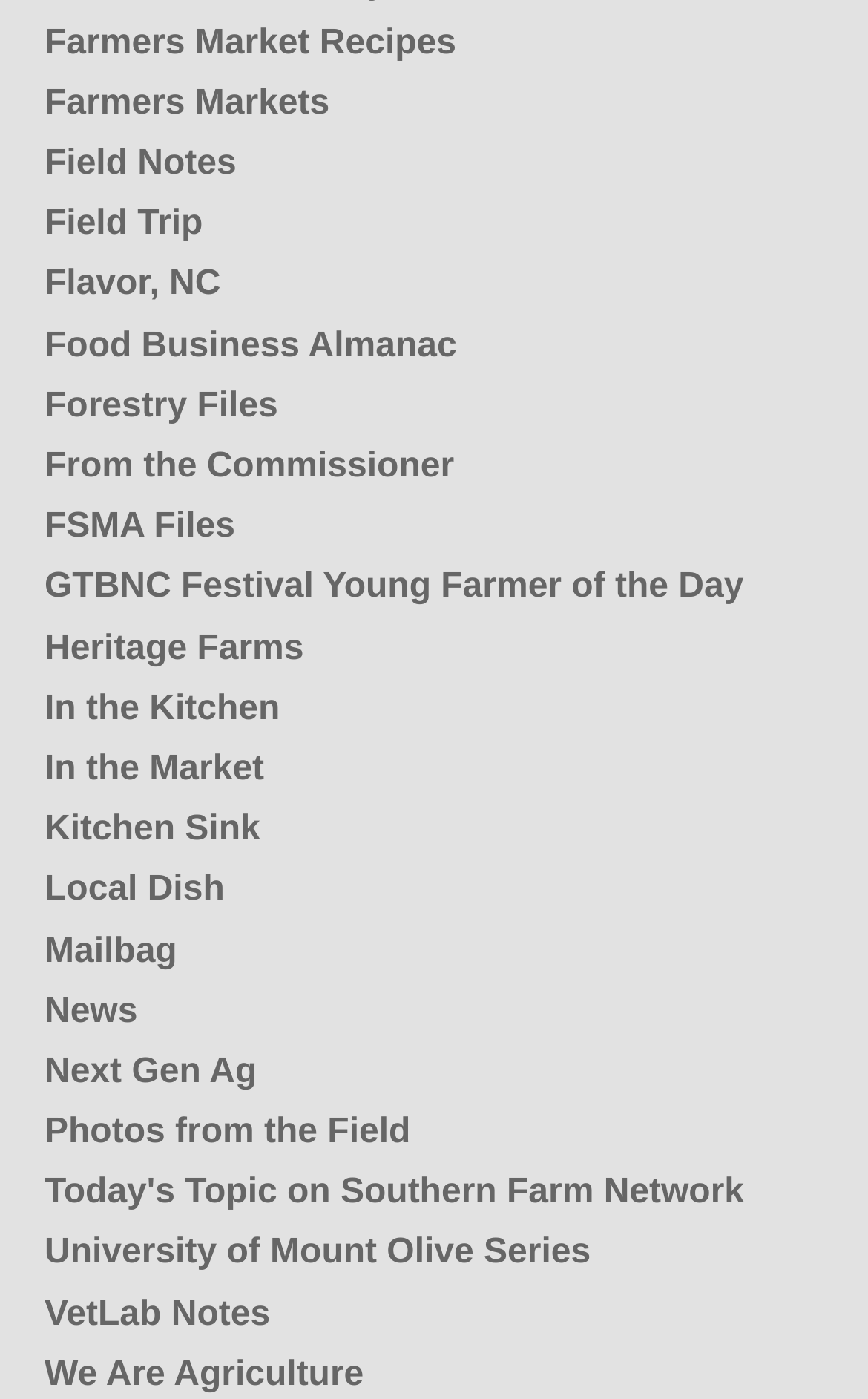Can you provide the bounding box coordinates for the element that should be clicked to implement the instruction: "read Field Notes"?

[0.051, 0.104, 0.272, 0.131]